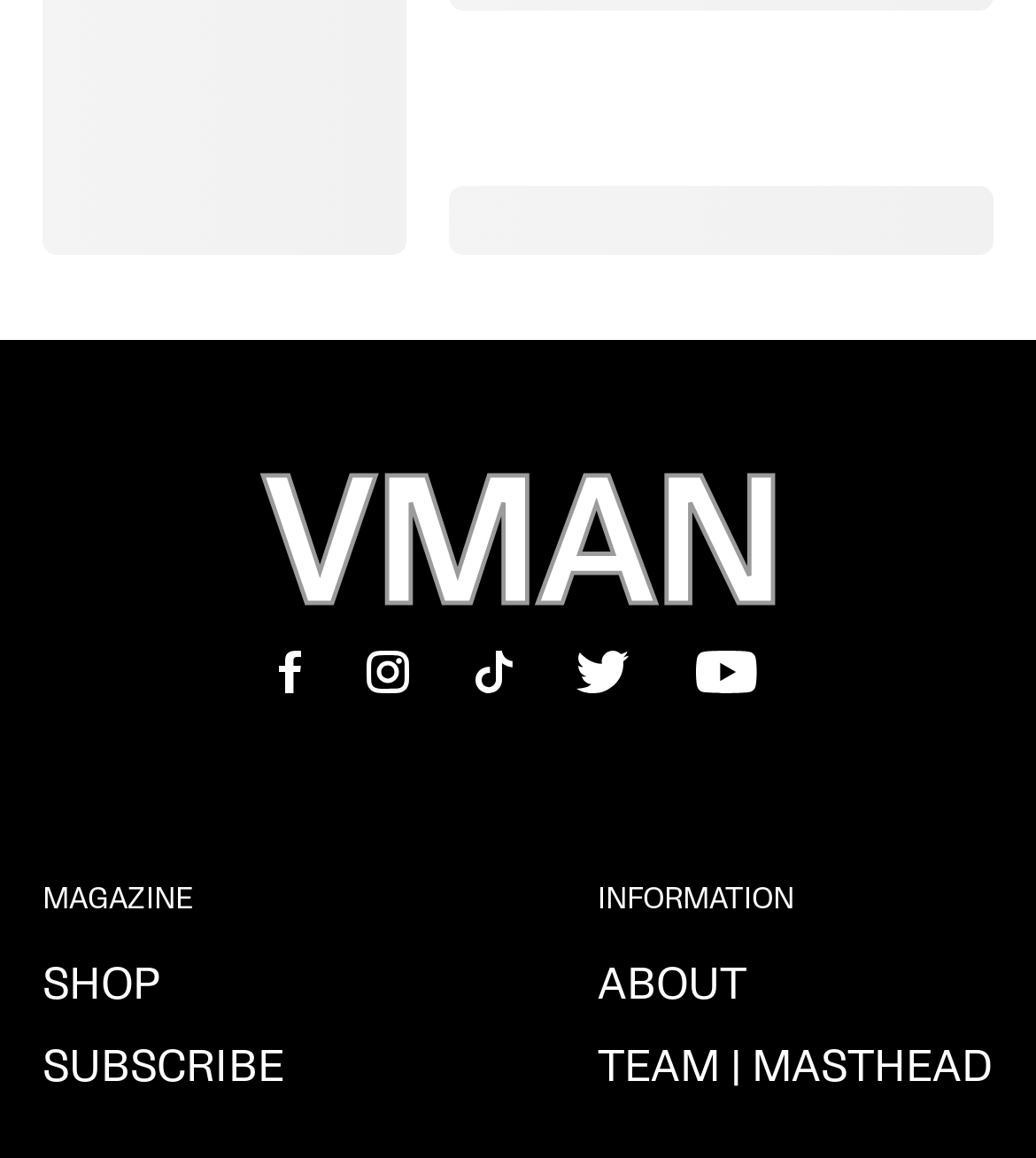Identify the bounding box of the HTML element described as: "Shop".

[0.041, 0.827, 0.154, 0.873]